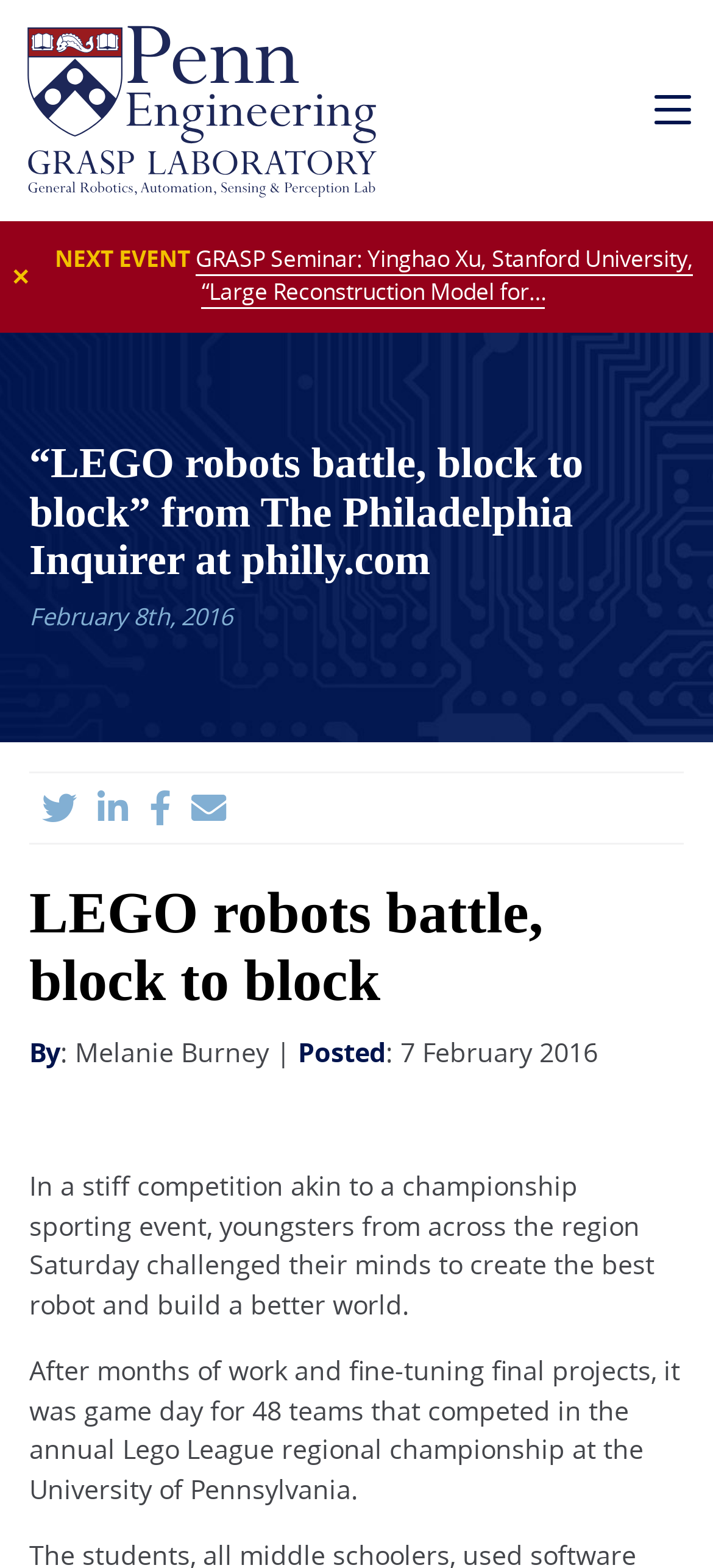Please identify the bounding box coordinates for the region that you need to click to follow this instruction: "Read the GRASP Seminar details".

[0.274, 0.155, 0.972, 0.197]